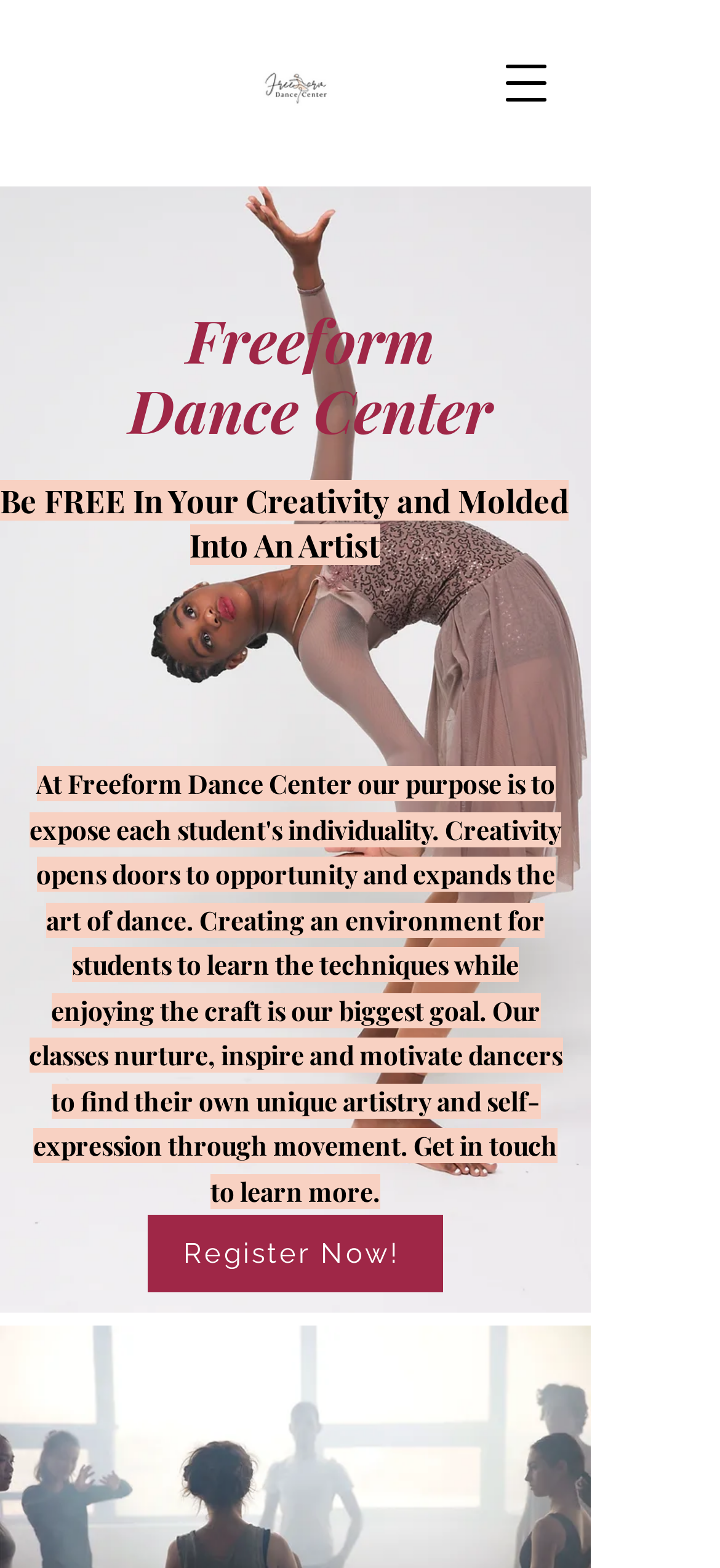Bounding box coordinates must be specified in the format (top-left x, top-left y, bottom-right x, bottom-right y). All values should be floating point numbers between 0 and 1. What are the bounding box coordinates of the UI element described as: aria-label="Open navigation menu"

[0.679, 0.029, 0.782, 0.077]